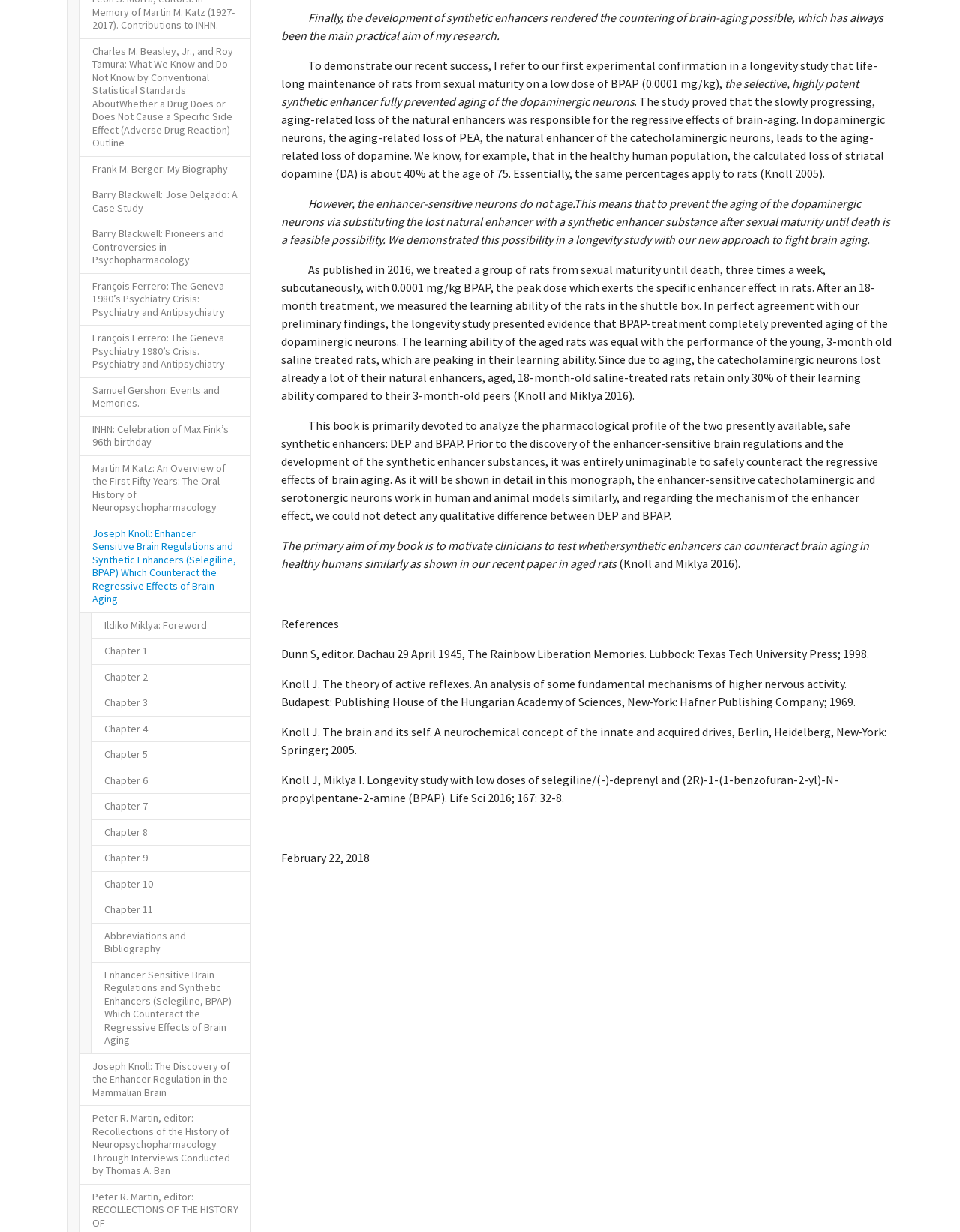Locate the bounding box coordinates of the clickable element to fulfill the following instruction: "Click the link 'Charles M. Beasley, Jr., and Roy Tamura: What We Know and Do Not Know by Conventional Statistical Standards AboutWhether a Drug Does or Does Not Cause a Specific Side Effect (Adverse Drug Reaction) Outline'". Provide the coordinates as four float numbers between 0 and 1 in the format [left, top, right, bottom].

[0.083, 0.031, 0.262, 0.127]